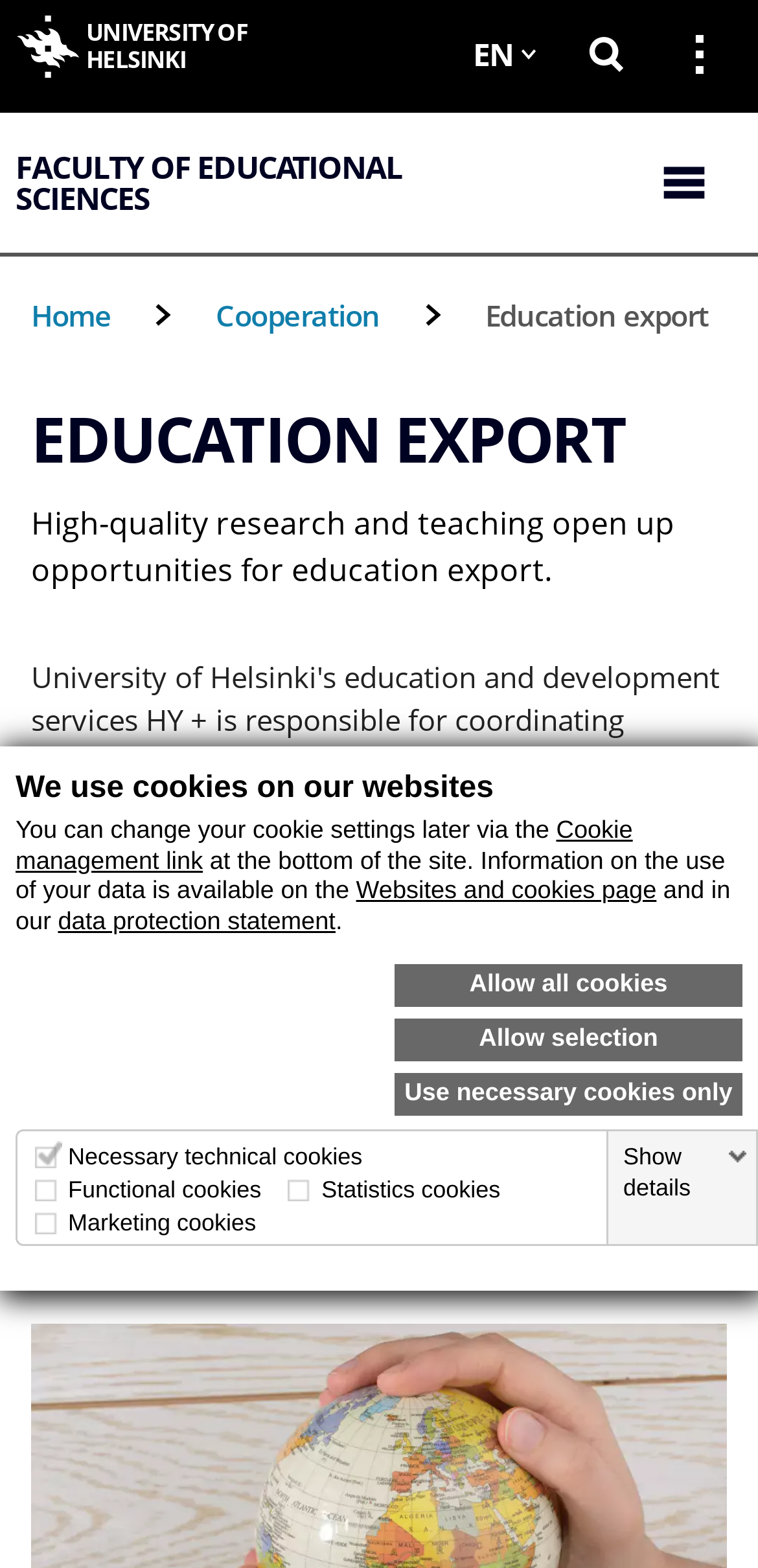Kindly provide the bounding box coordinates of the section you need to click on to fulfill the given instruction: "Click the 'Cookie management link'".

[0.021, 0.521, 0.835, 0.557]